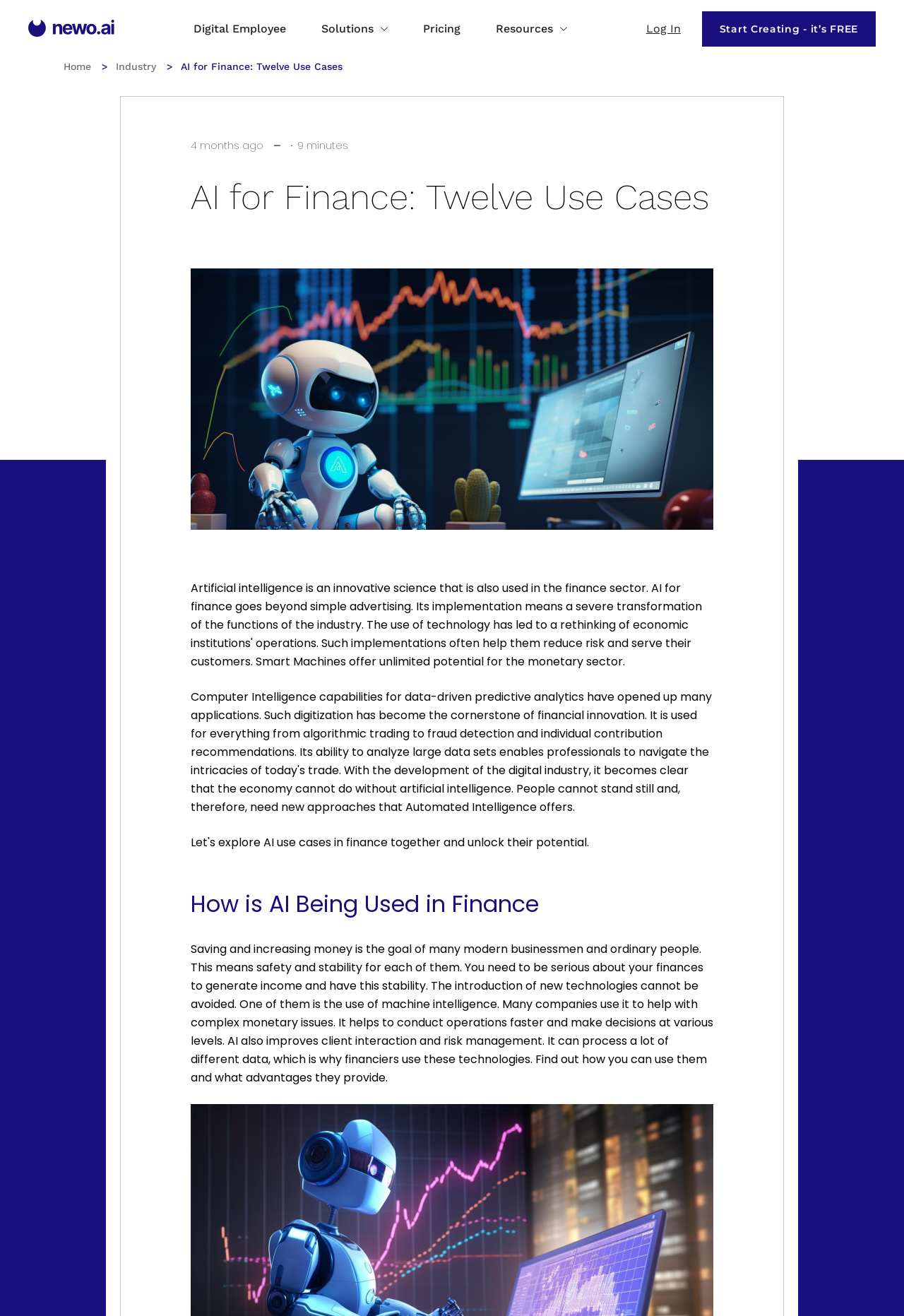How long ago was the article published?
Kindly give a detailed and elaborate answer to the question.

I found the text '4 months ago' below the heading, which indicates when the article was published.